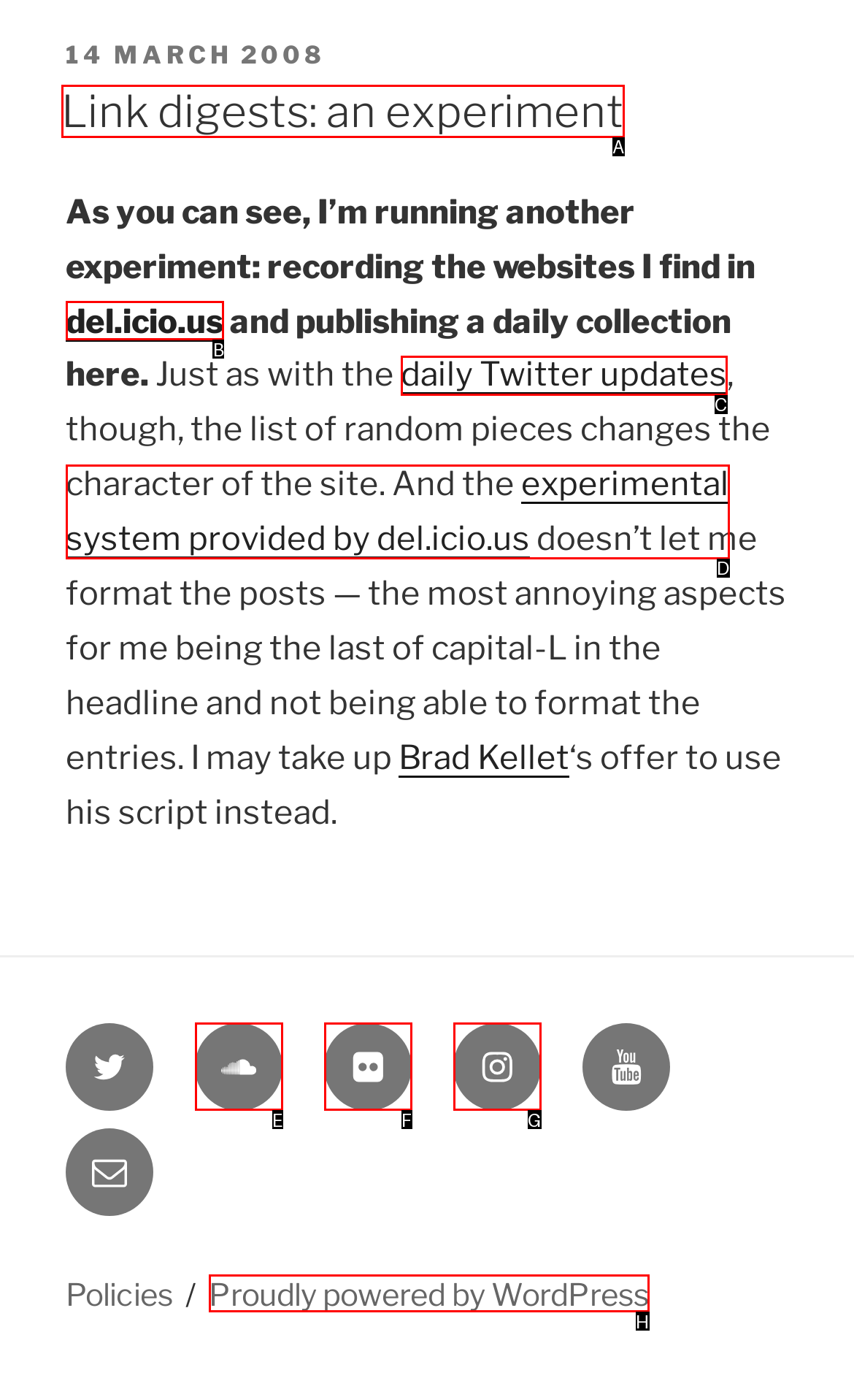From the available options, which lettered element should I click to complete this task: Click on the 'del.icio.us' link?

B